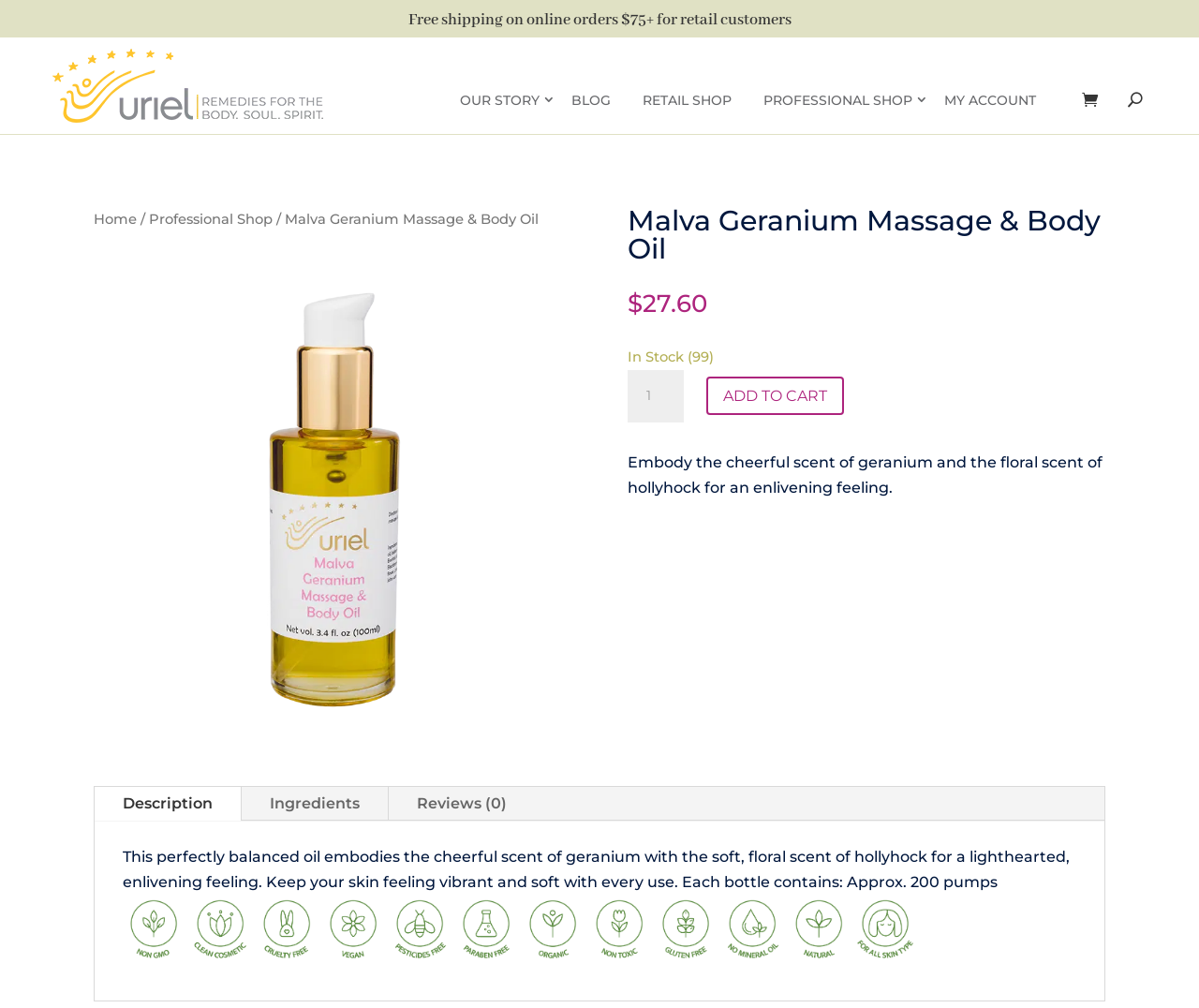Answer the question in one word or a short phrase:
What is the current stock status of the product?

In Stock (99)